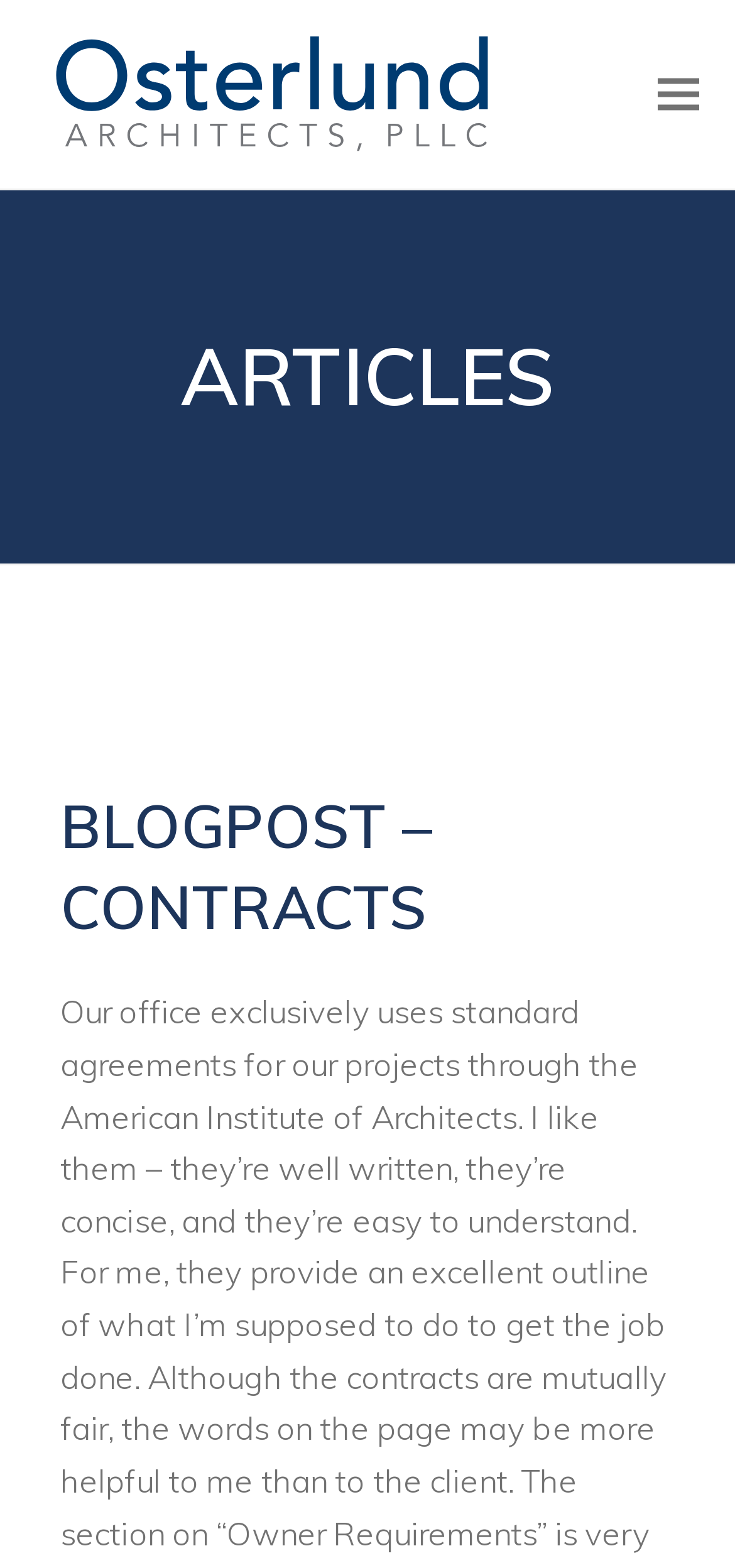Analyze the image and answer the question with as much detail as possible: 
What is the title of the current blog post?

The title of the current blog post can be found in the main content area of the webpage, where the heading 'BLOGPOST – CONTRACTS' is displayed in a larger font size.